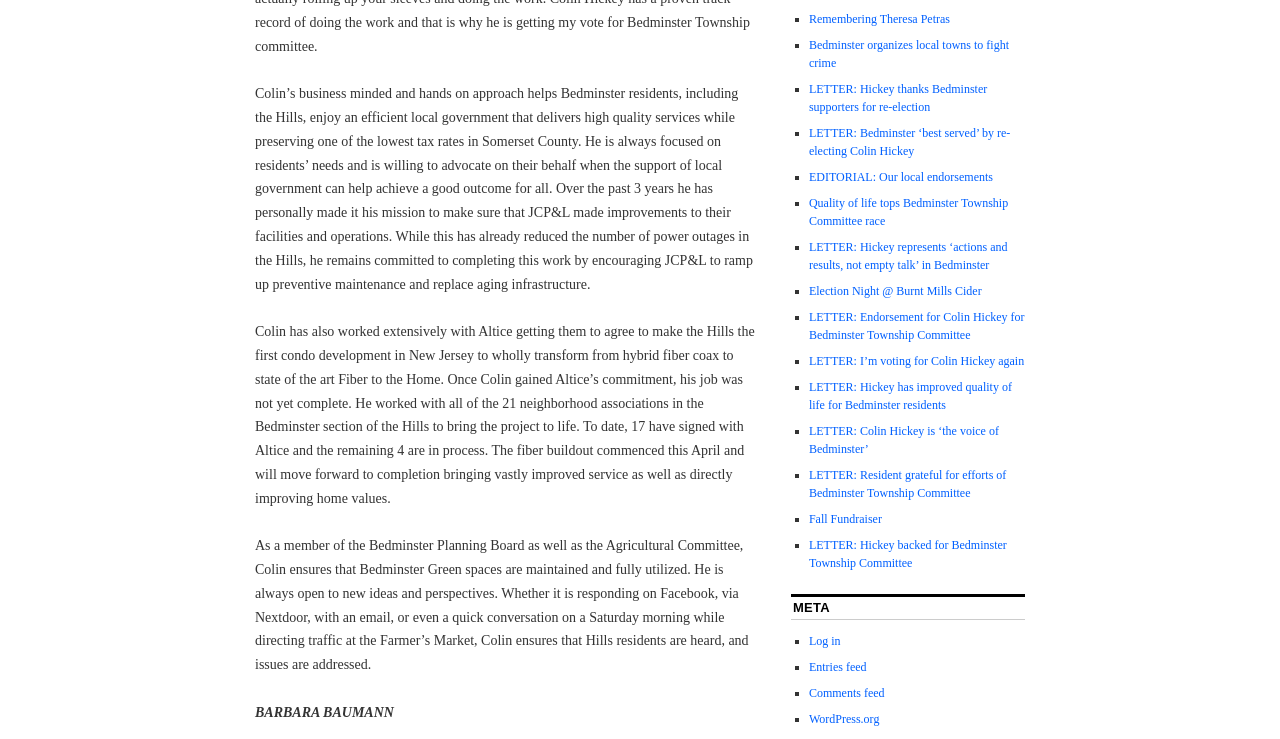Provide the bounding box coordinates for the UI element that is described by this text: "WordPress.org". The coordinates should be in the form of four float numbers between 0 and 1: [left, top, right, bottom].

[0.632, 0.964, 0.687, 0.983]